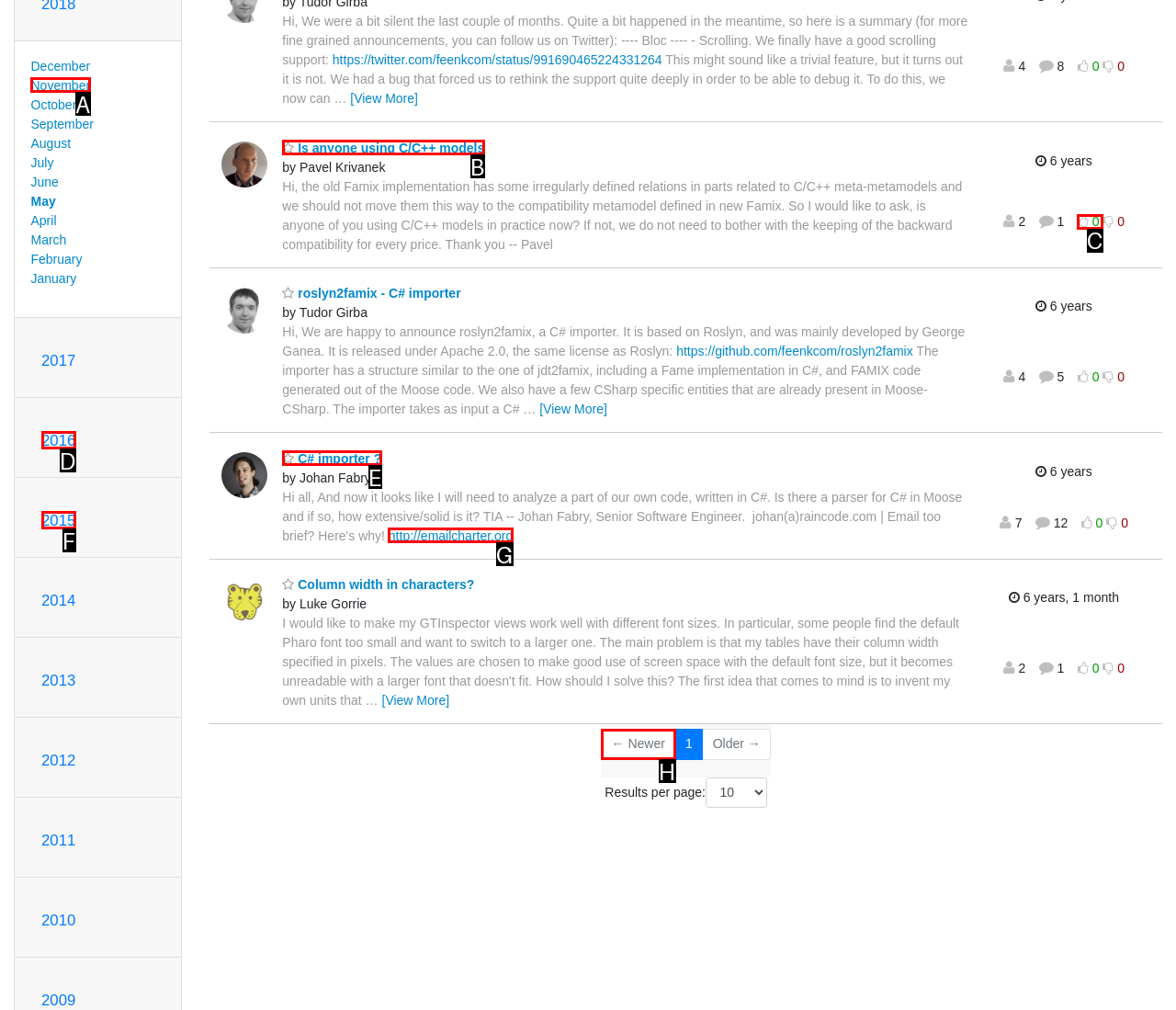From the options provided, determine which HTML element best fits the description: 126 views. Answer with the correct letter.

None